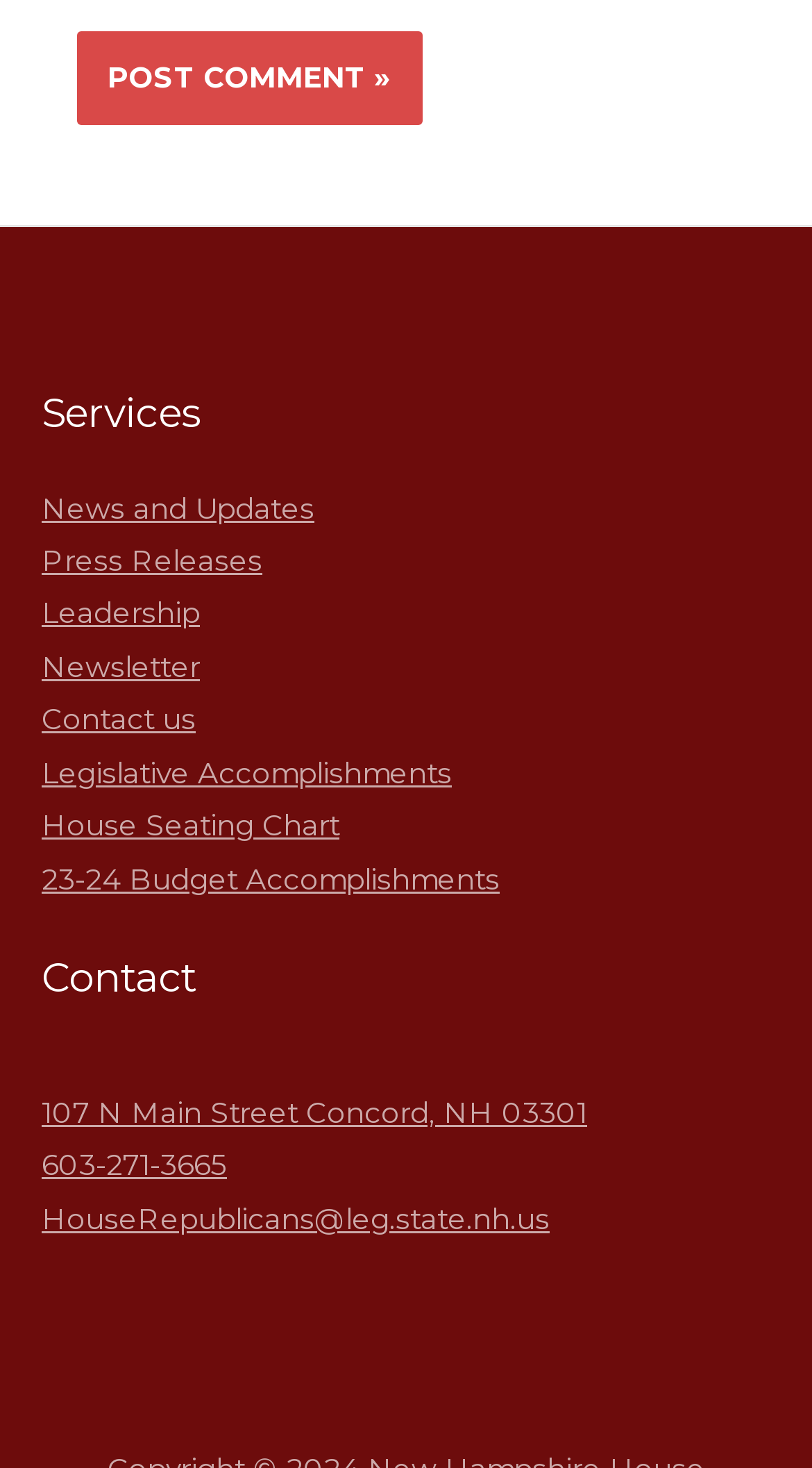What is the phone number listed in the contact section?
Based on the visual details in the image, please answer the question thoroughly.

The phone number listed in the contact section is '603-271-3665', which is likely the phone number of the organization or entity represented by the website.